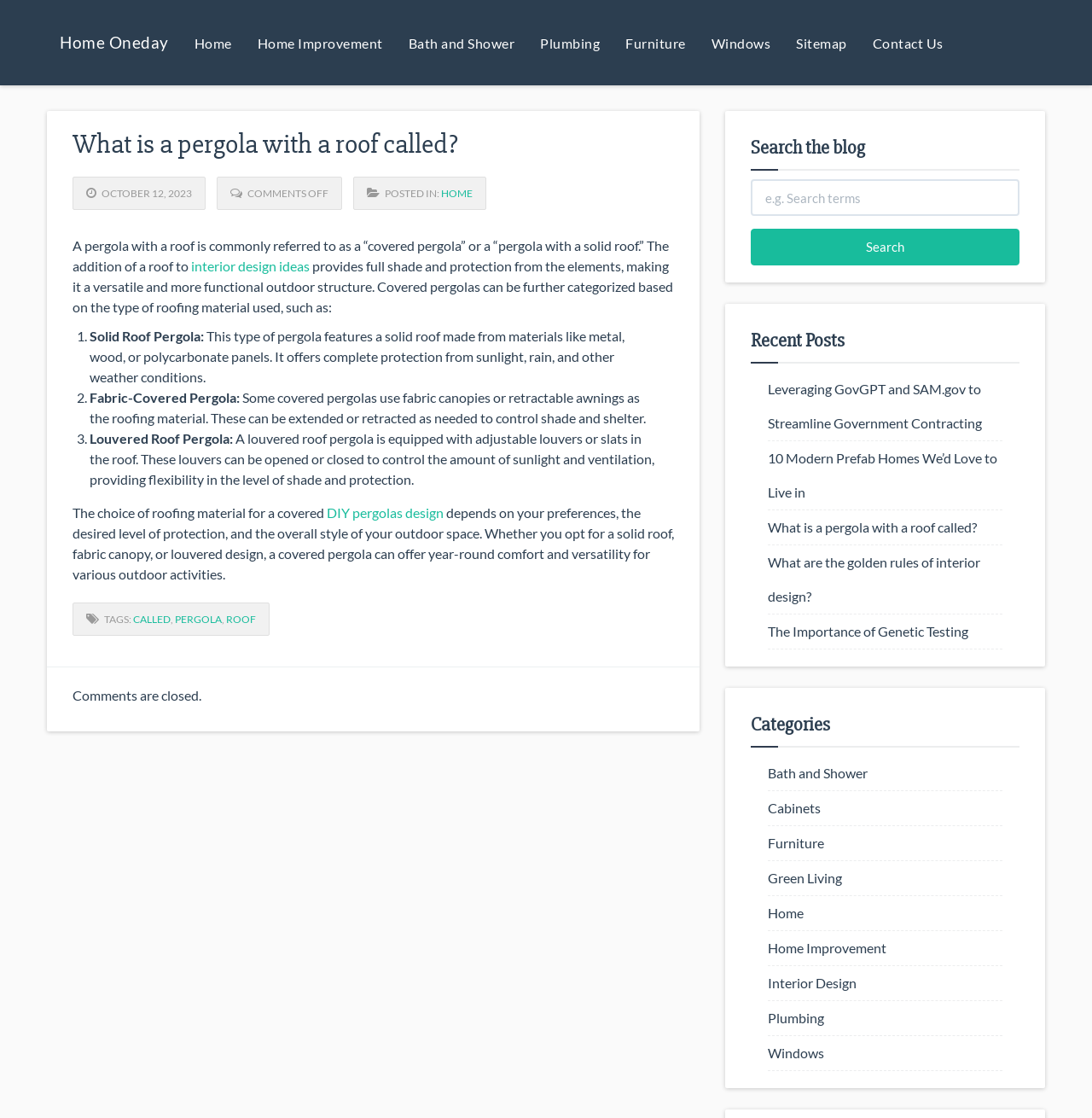Please find the bounding box coordinates of the section that needs to be clicked to achieve this instruction: "Search the blog".

[0.688, 0.122, 0.934, 0.153]